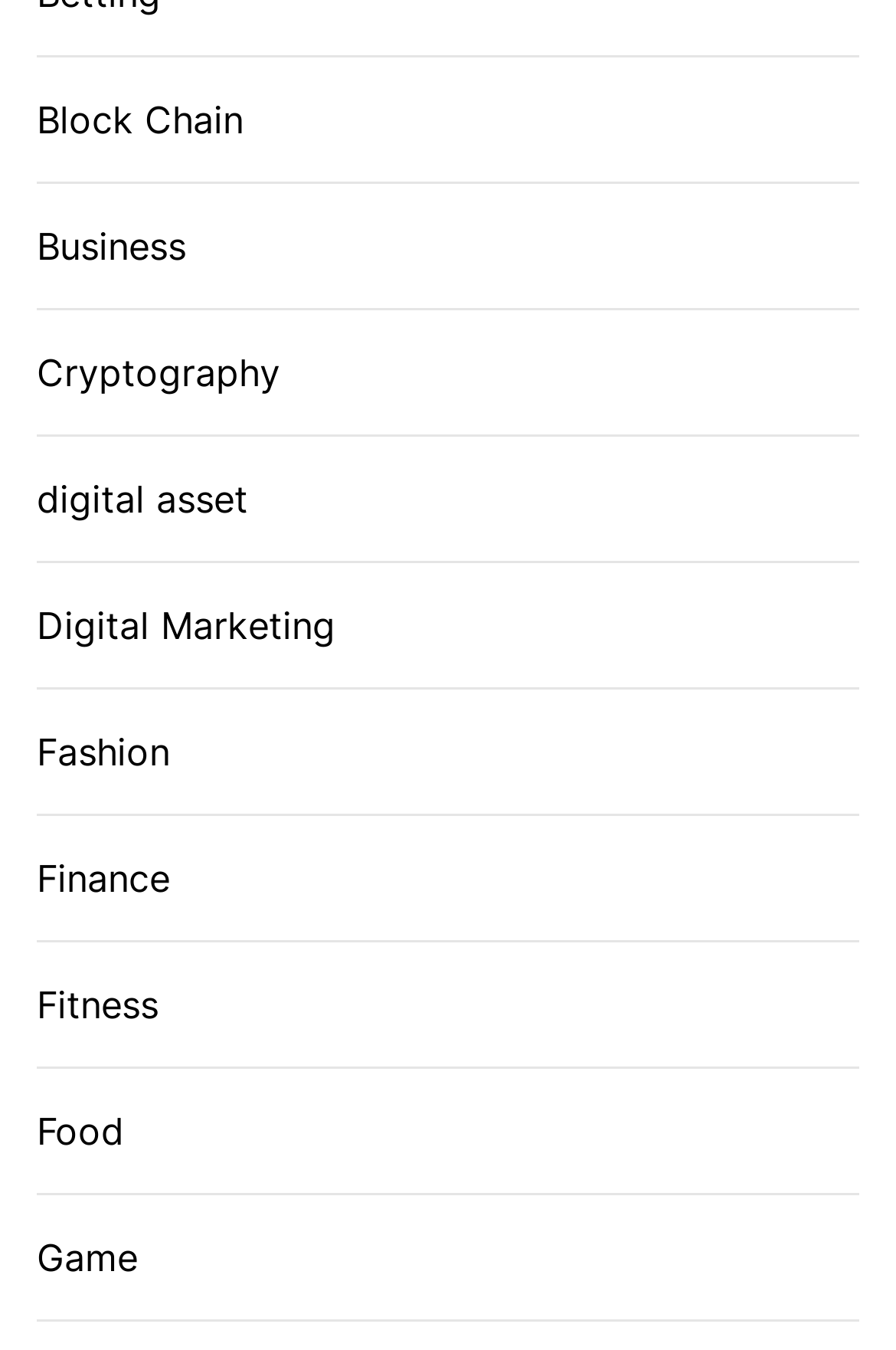Please specify the bounding box coordinates of the area that should be clicked to accomplish the following instruction: "Go to Food". The coordinates should consist of four float numbers between 0 and 1, i.e., [left, top, right, bottom].

[0.041, 0.817, 0.156, 0.858]